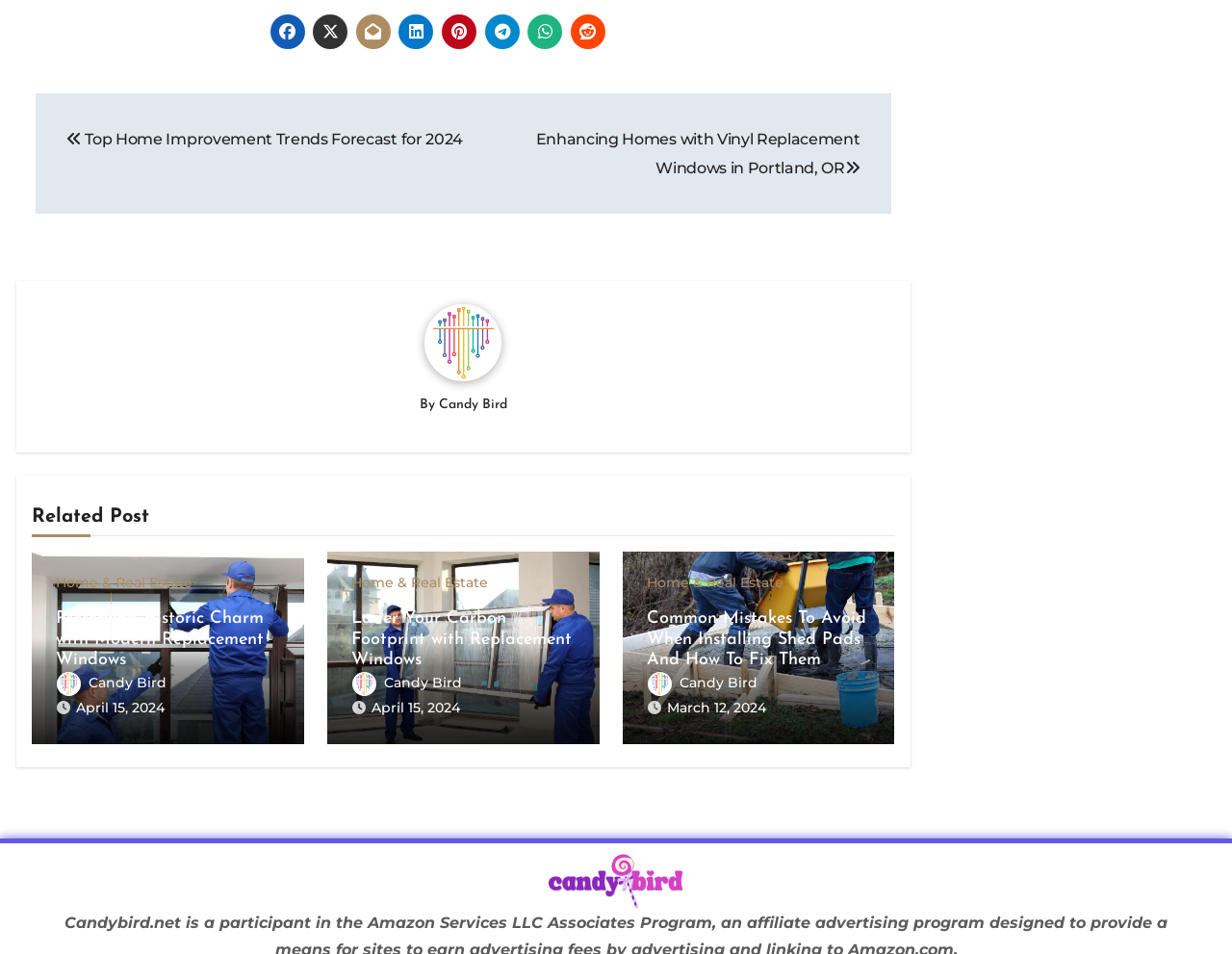Based on the element description "parent_node: Home & Real Estate", predict the bounding box coordinates of the UI element.

[0.265, 0.578, 0.486, 0.78]